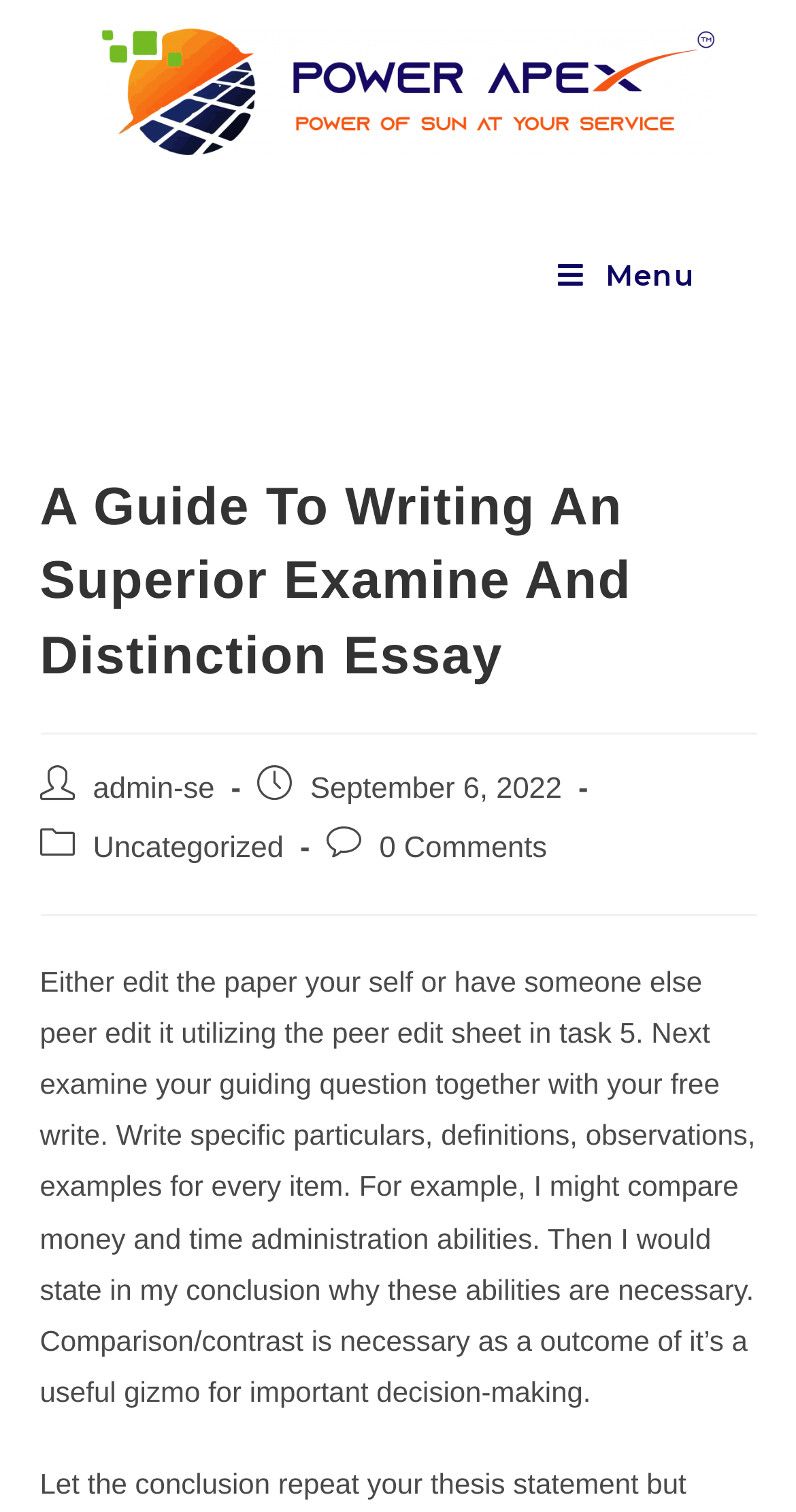Create a detailed narrative of the webpage’s visual and textual elements.

The webpage is a guide to writing a superior examine and distinction essay, with the title "A Guide To Writing An Superior Examine And Distinction Essay" prominently displayed at the top. Below the title, there is a section with information about the post, including the author, "admin-se", the publication date, "September 6, 2022", and the category, "Uncategorized". 

To the top right, there is a link to a "Mobile Menu". At the very top, there is a logo image and a link to "Power Apex". 

The main content of the webpage is a lengthy paragraph of text that provides guidance on writing an essay. The text explains the importance of editing and peer editing, and provides an example of how to compare and contrast different skills, such as money and time management abilities. 

There are no other images on the page besides the logo image at the top. The layout is organized, with clear headings and concise text, making it easy to read and follow.